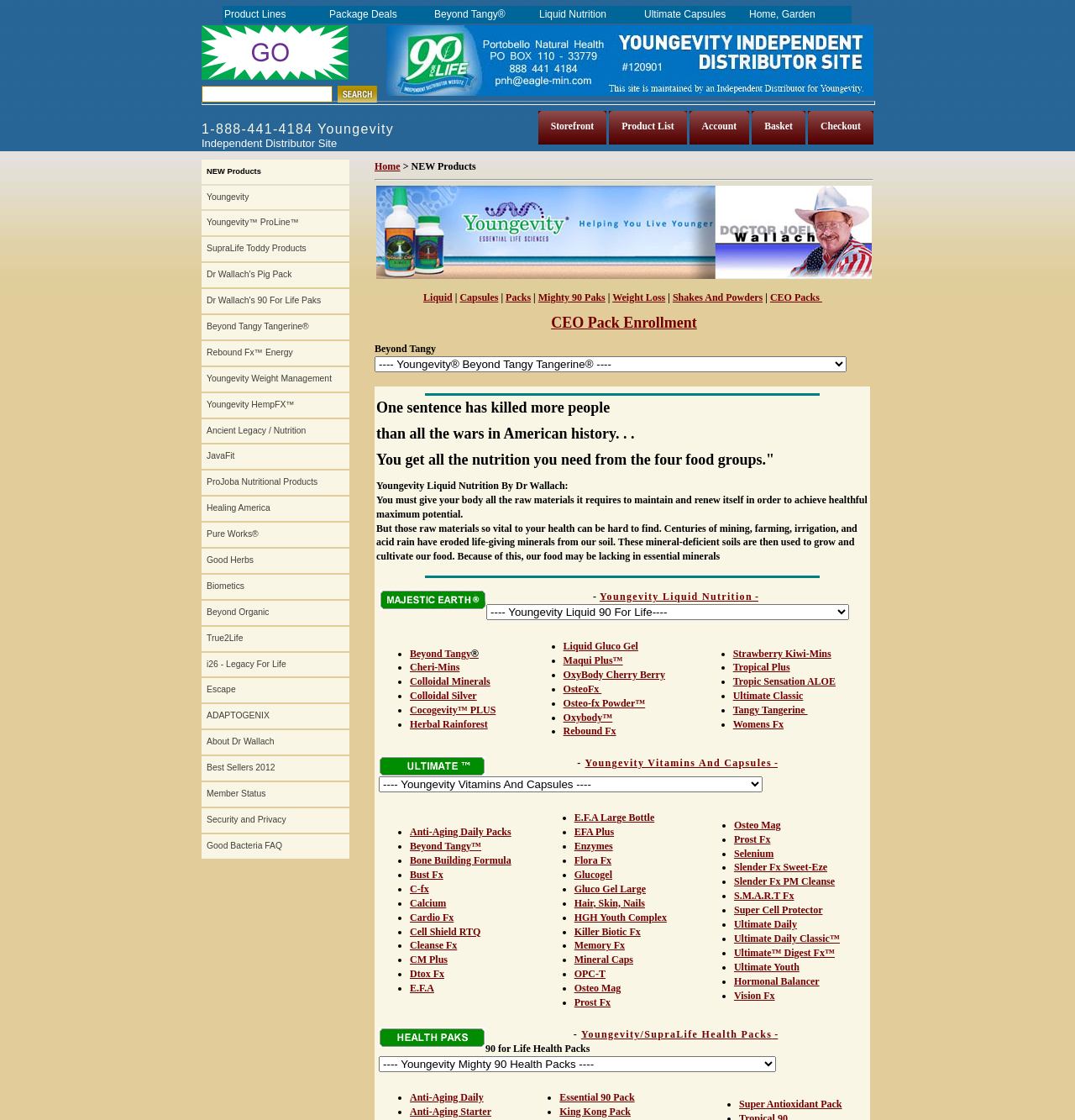How many product categories are listed on the webpage?
Using the visual information, answer the question in a single word or phrase.

14